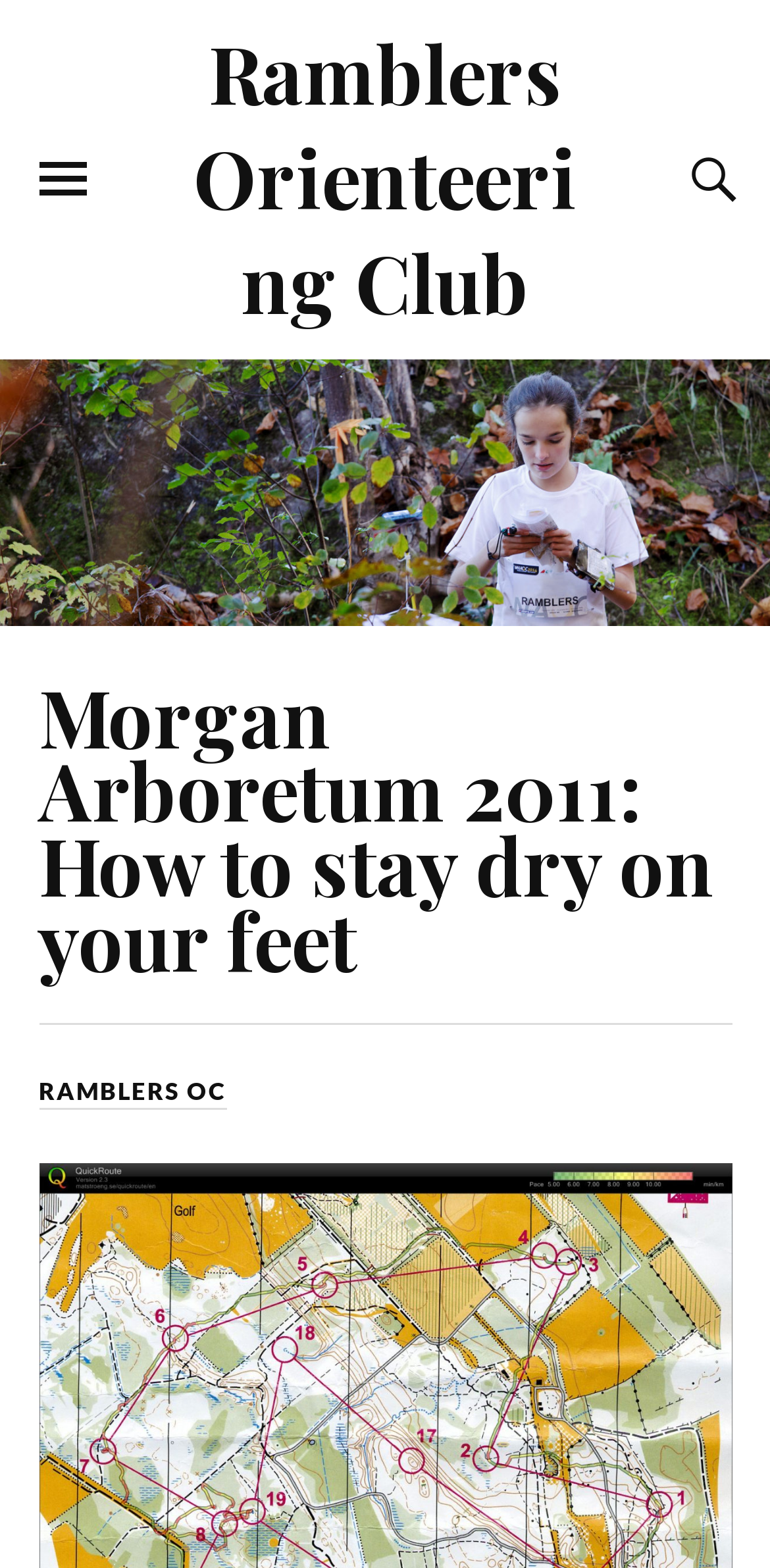Please find the bounding box for the following UI element description. Provide the coordinates in (top-left x, top-left y, bottom-right x, bottom-right y) format, with values between 0 and 1: Toggle the mobile menu

[0.05, 0.081, 0.112, 0.149]